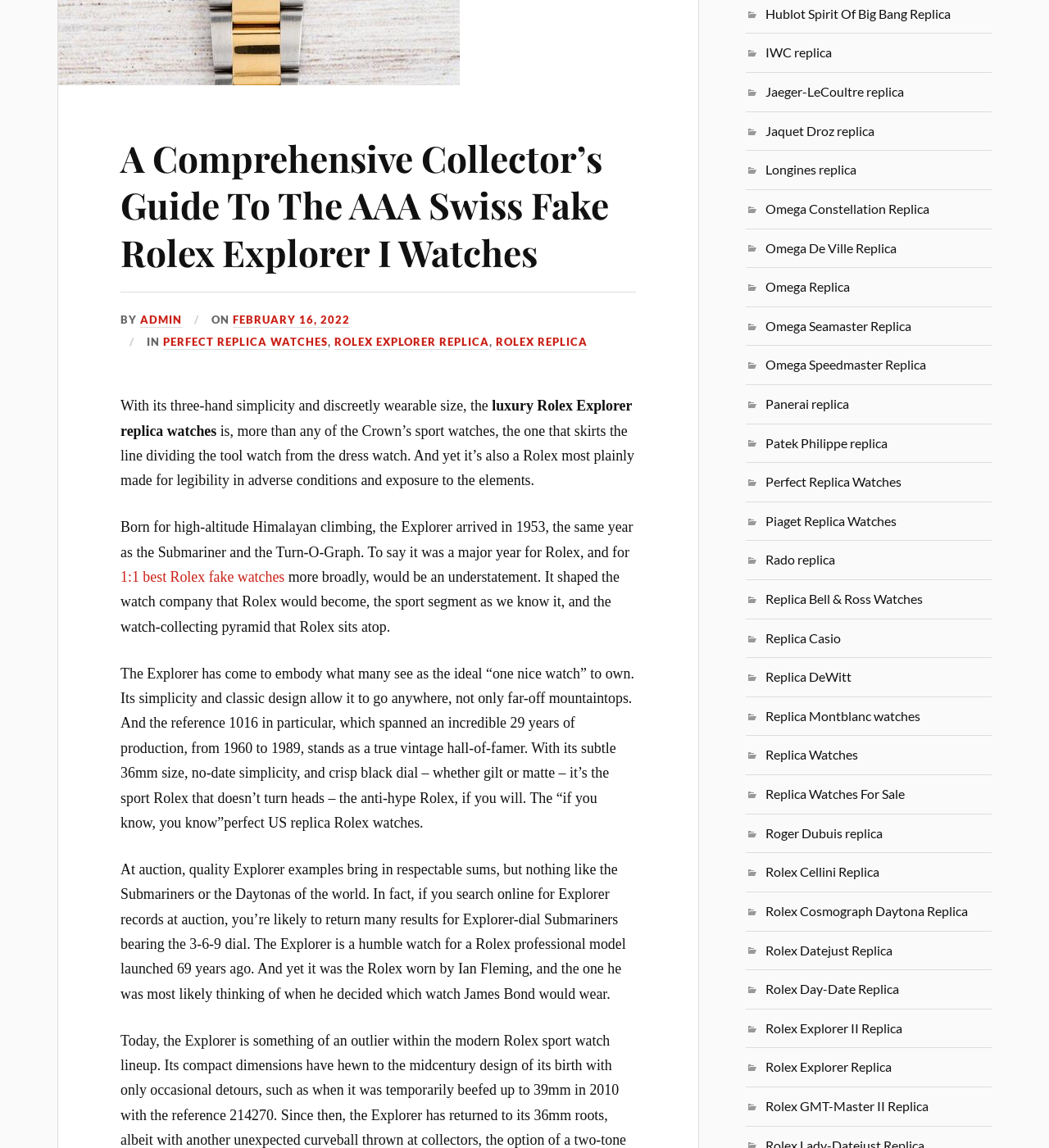Utilize the information from the image to answer the question in detail:
What is the name of the other Rolex watch model mentioned in the article?

The article mentions the Submariner as another Rolex watch model, and notes that Explorer-dial Submariners bearing the 3-6-9 dial are often returned in search results for Explorer records at auction.